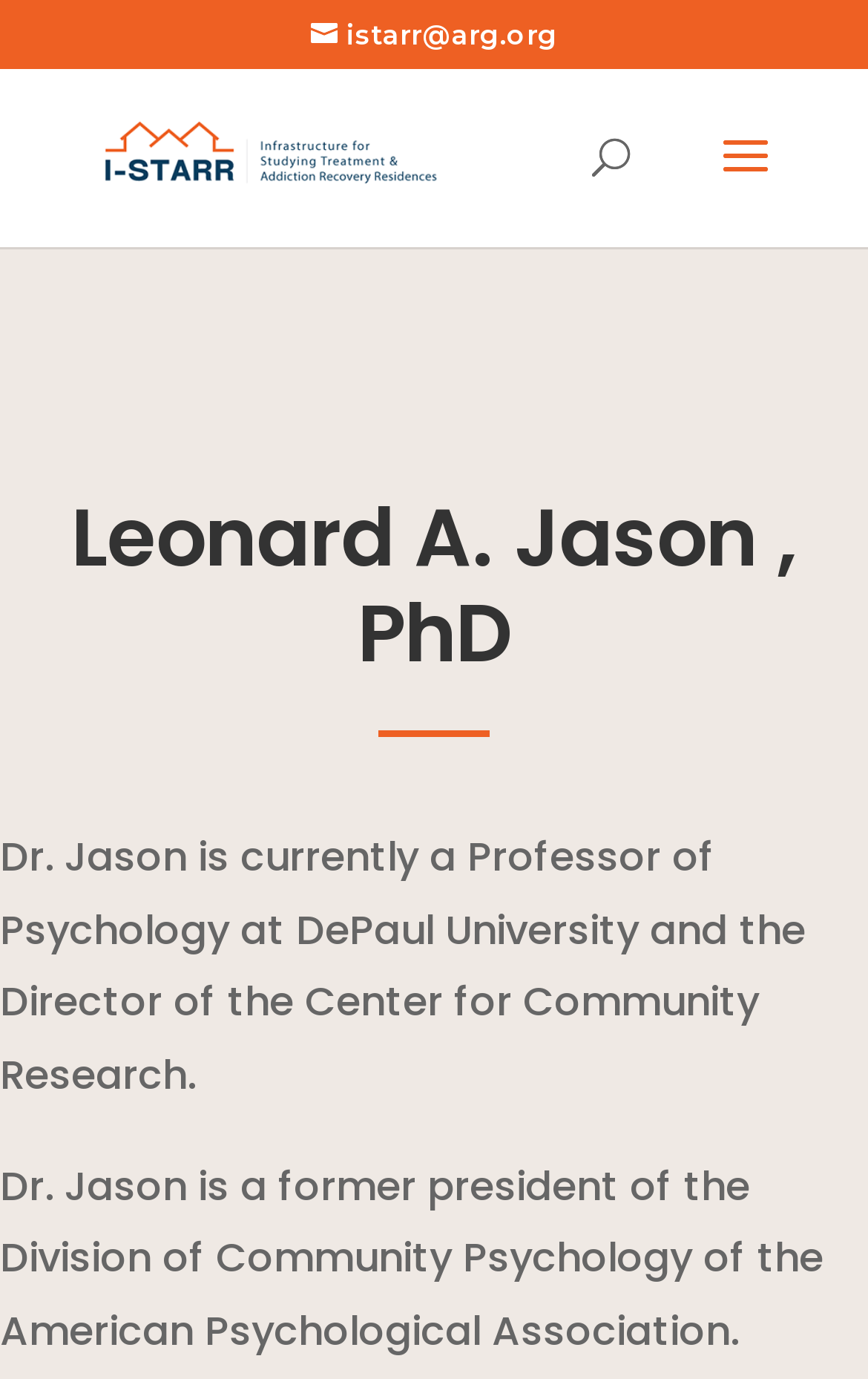Answer this question using a single word or a brief phrase:
What is Dr. Jason's current position?

Professor of Psychology